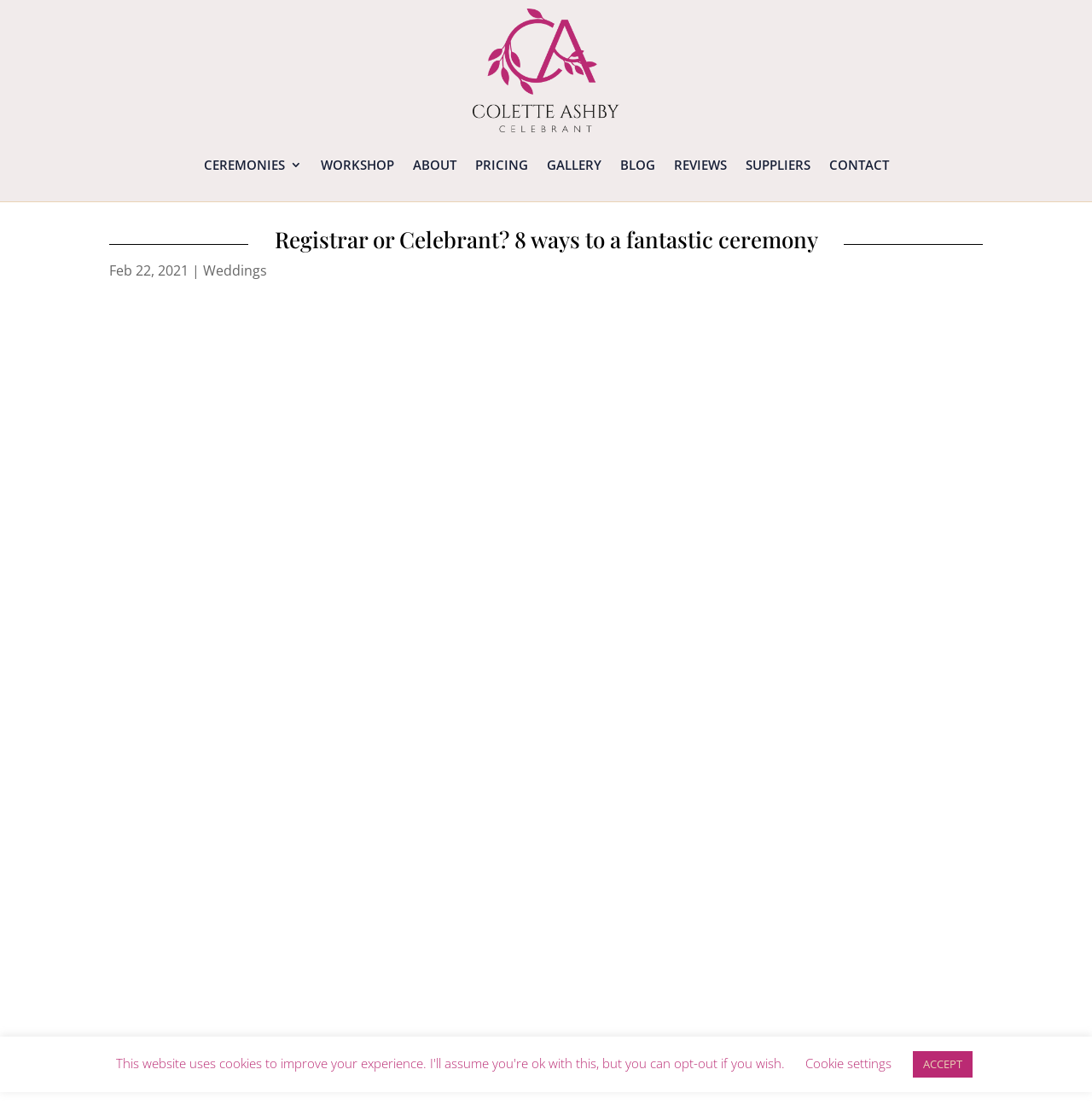Please mark the bounding box coordinates of the area that should be clicked to carry out the instruction: "View electrician schools in Fort Lauderdale".

None